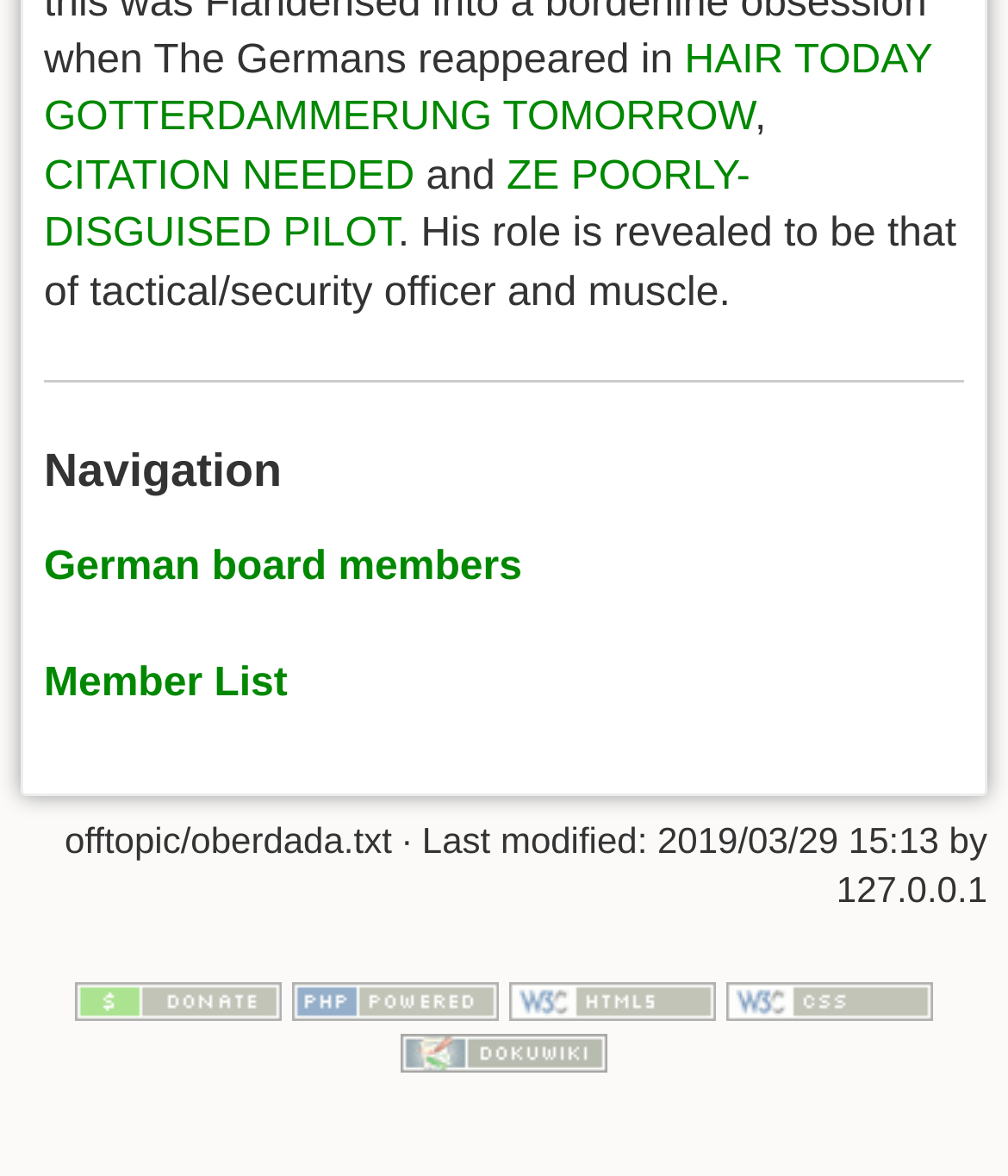What is the role of ZE POORLY-DISGUISED PILOT?
From the details in the image, answer the question comprehensively.

I found the answer by reading the text next to the 'ZE POORLY-DISGUISED PILOT' link, which describes his role as 'tactical/security officer and muscle'.